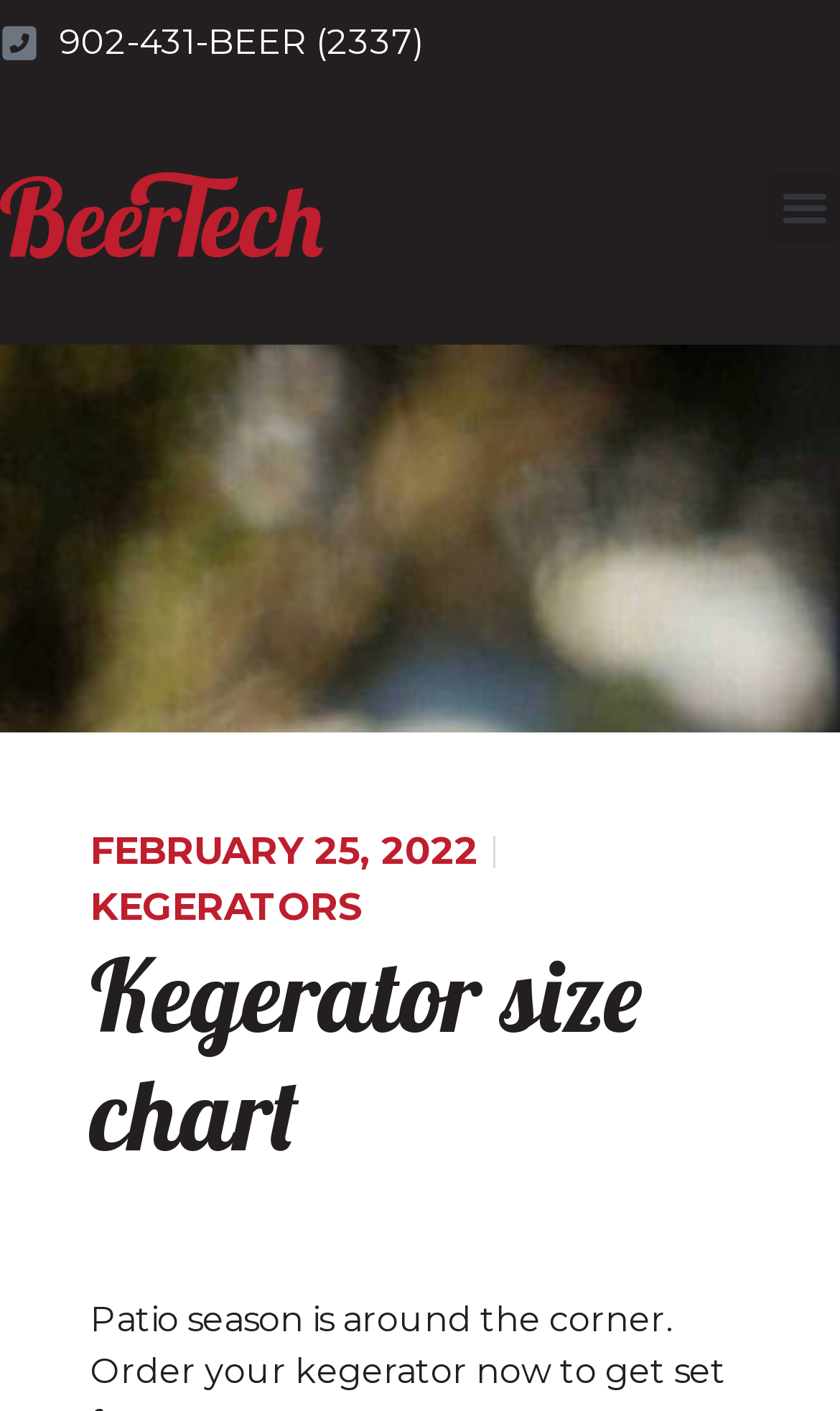Extract the bounding box coordinates for the HTML element that matches this description: "Menu". The coordinates should be four float numbers between 0 and 1, i.e., [left, top, right, bottom].

[0.915, 0.122, 1.0, 0.172]